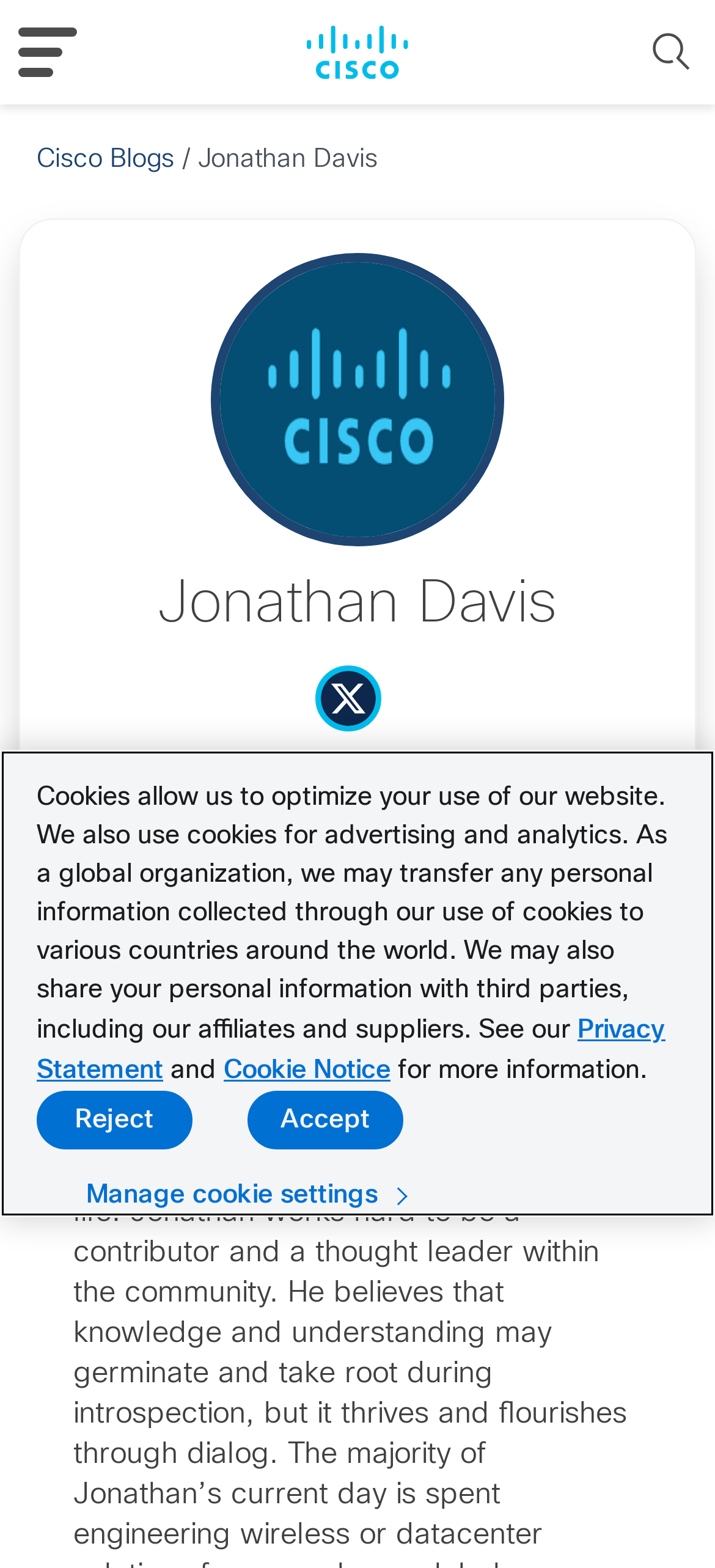What is the topic of the alert dialog with the text 'Privacy'? Based on the screenshot, please respond with a single word or phrase.

Cookie policy